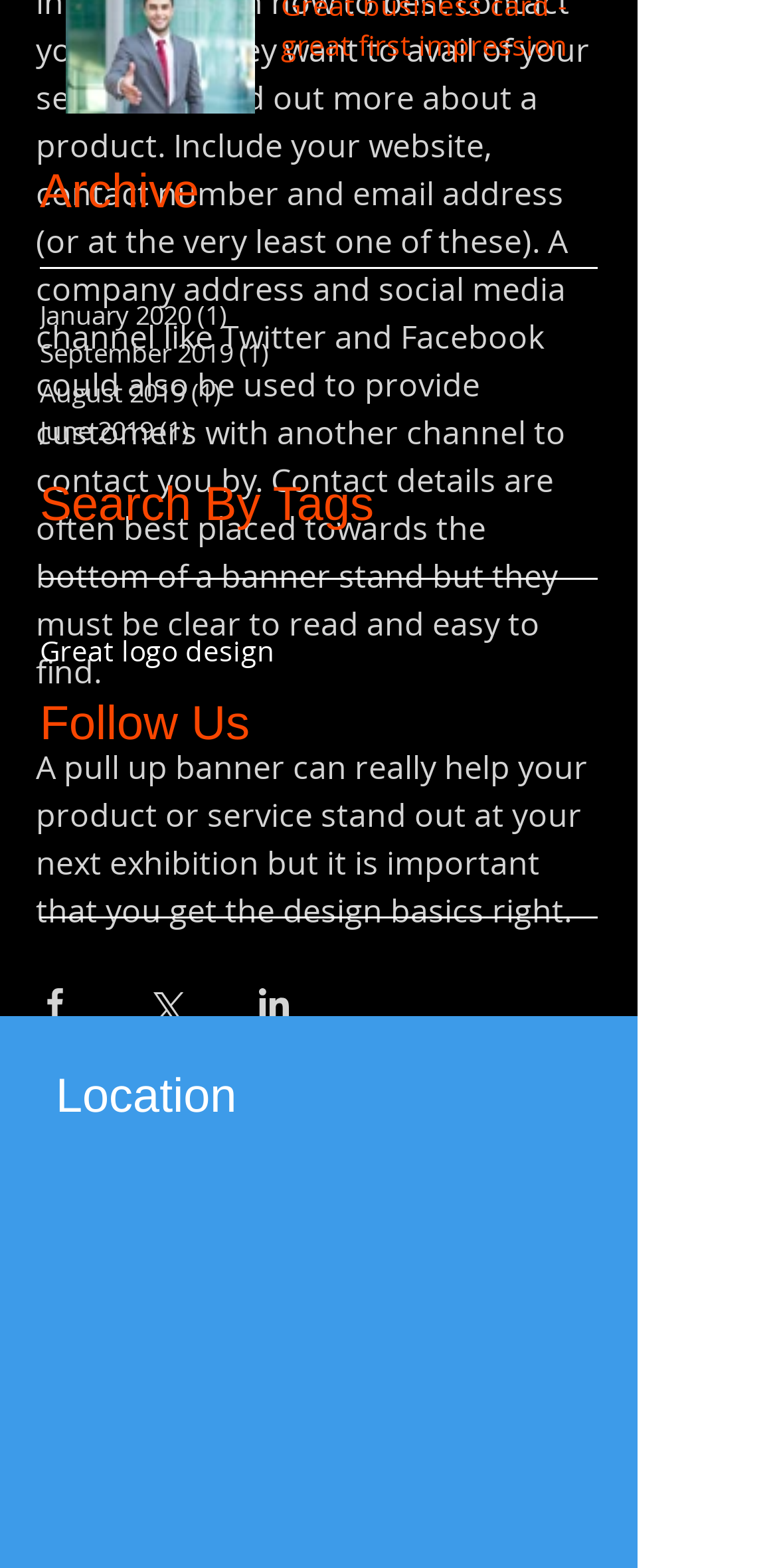How many social media platforms are available for sharing?
Please use the image to deliver a detailed and complete answer.

The webpage has three buttons for sharing via Facebook, Twitter, and LinkedIn, indicating that there are three social media platforms available for sharing.